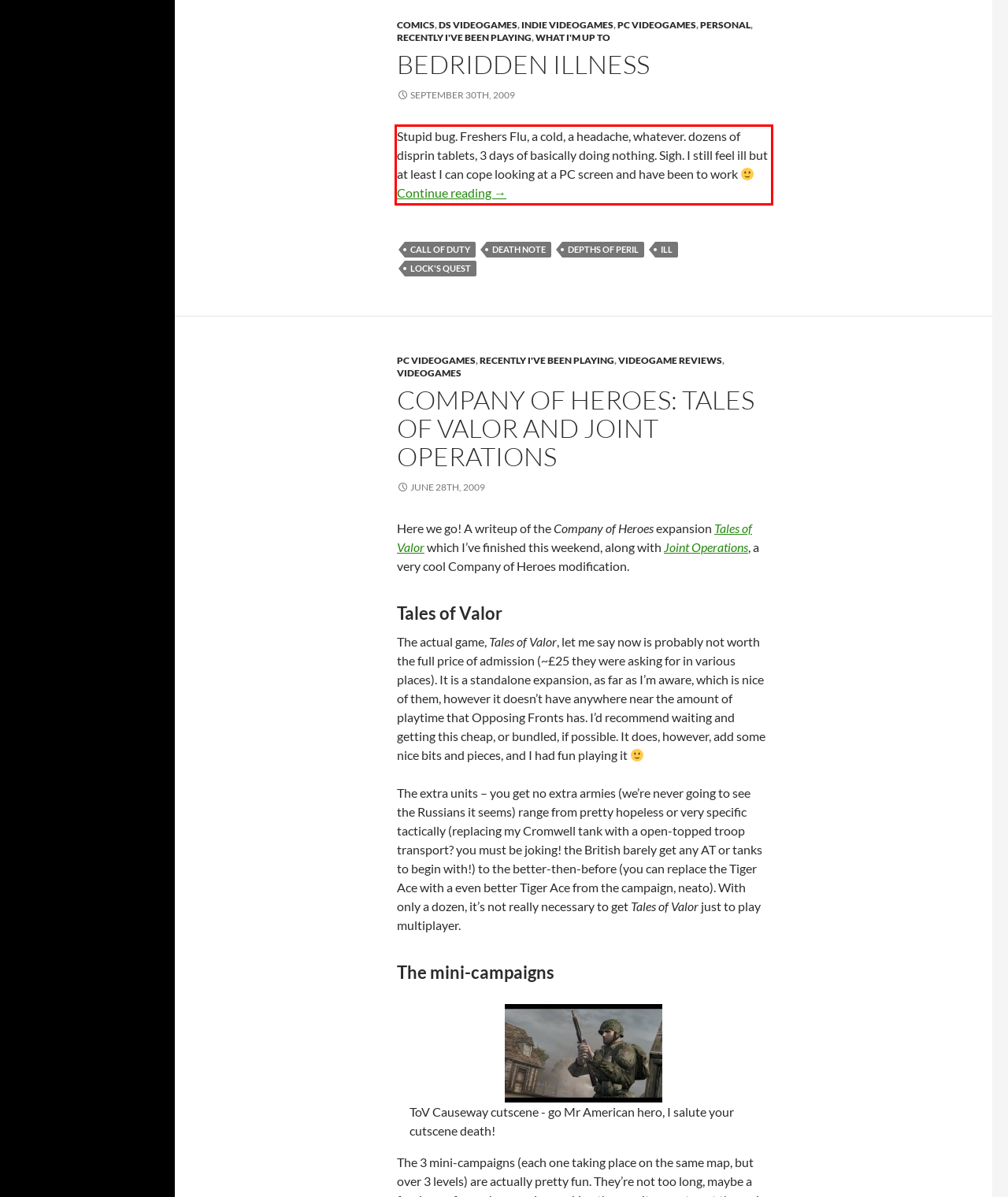Observe the screenshot of the webpage, locate the red bounding box, and extract the text content within it.

Stupid bug. Freshers Flu, a cold, a headache, whatever. dozens of disprin tablets, 3 days of basically doing nothing. Sigh. I still feel ill but at least I can cope looking at a PC screen and have been to work Continue reading Bedridden Illness →